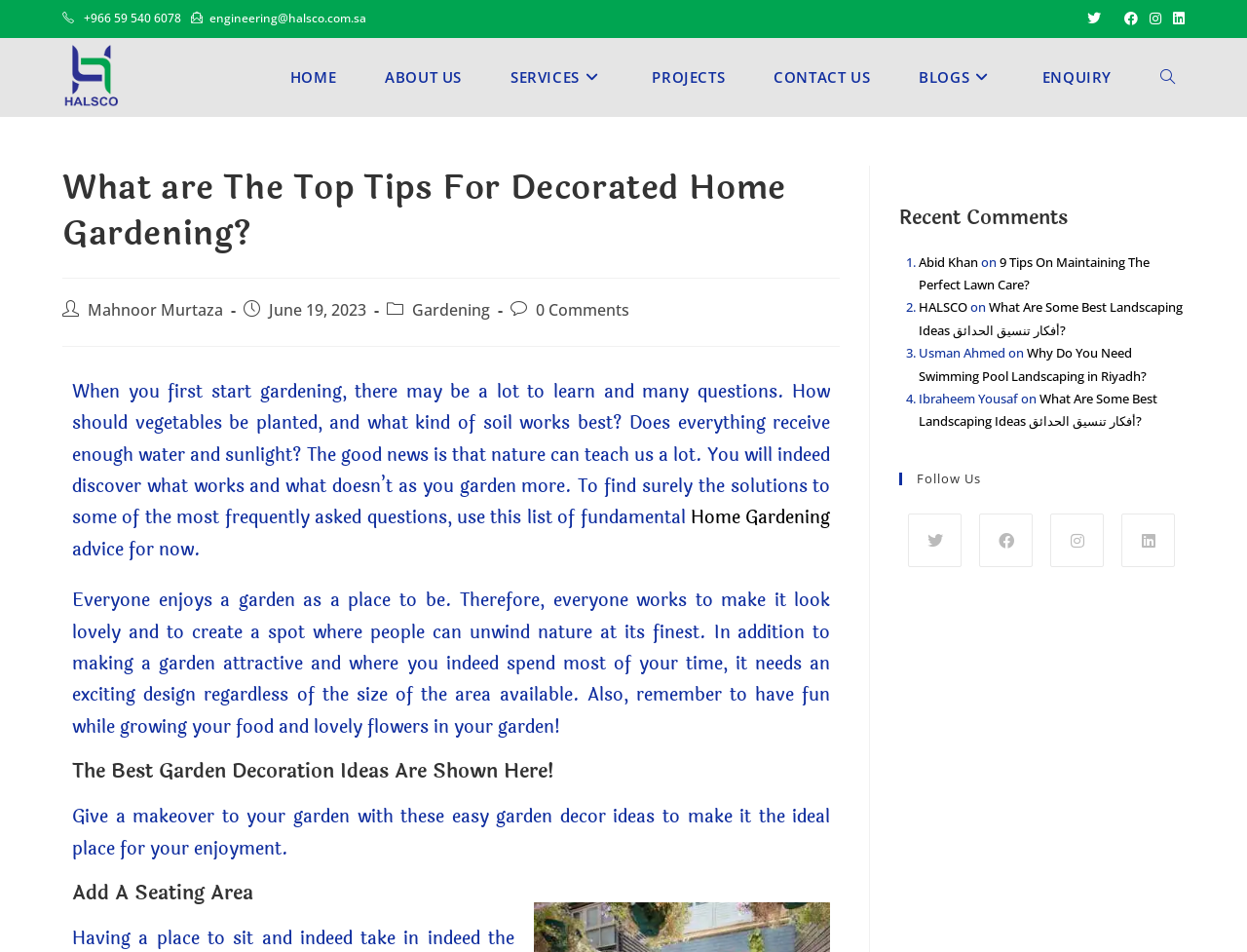What is the category of the article?
Answer the question using a single word or phrase, according to the image.

Gardening